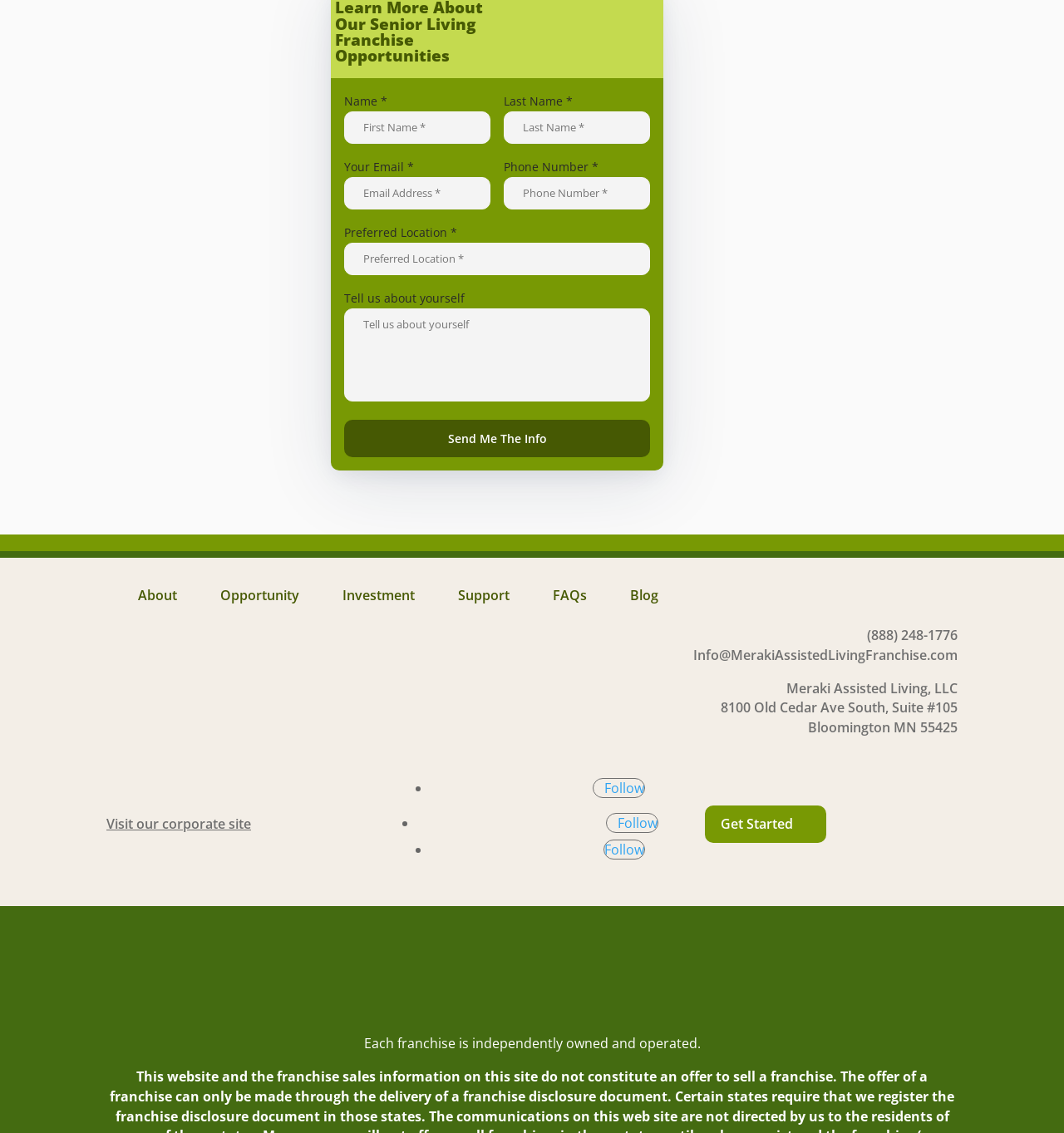Please locate the bounding box coordinates of the element that should be clicked to achieve the given instruction: "Follow on LinkedIn".

[0.567, 0.741, 0.606, 0.759]